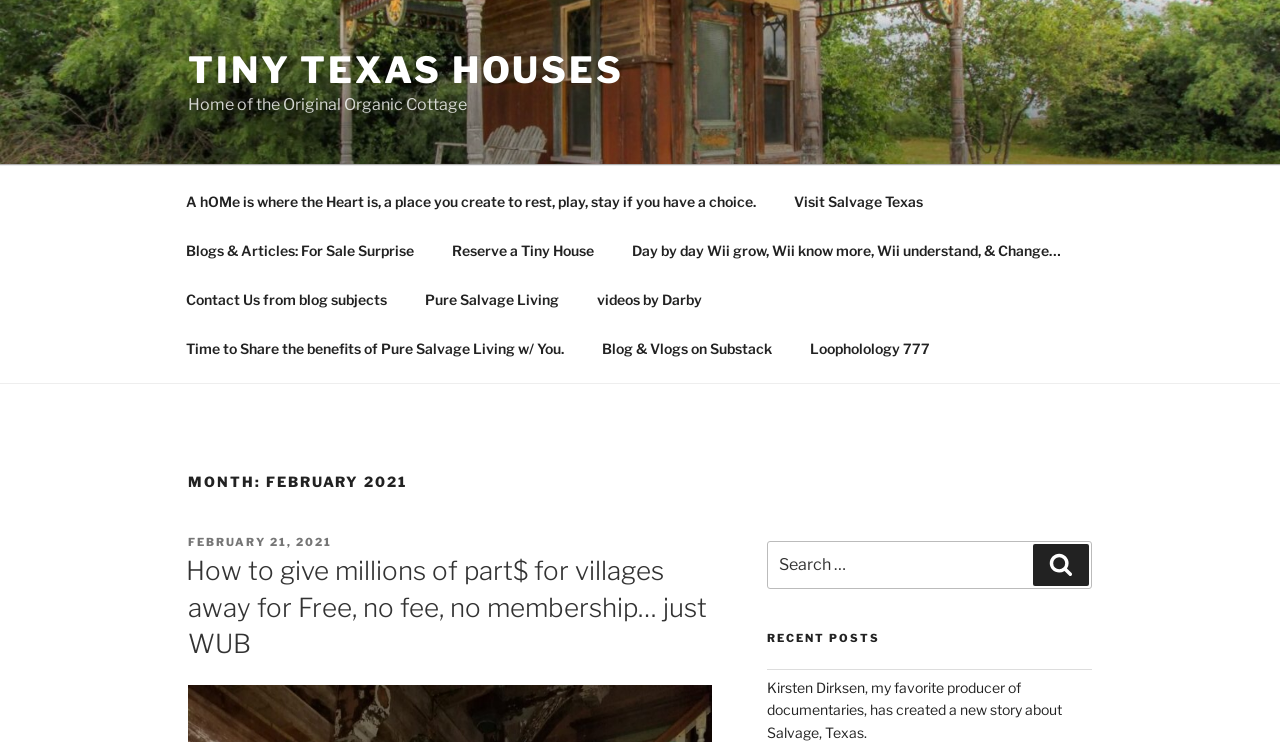Bounding box coordinates are specified in the format (top-left x, top-left y, bottom-right x, bottom-right y). All values are floating point numbers bounded between 0 and 1. Please provide the bounding box coordinate of the region this sentence describes: Loopholology 777

[0.619, 0.436, 0.74, 0.502]